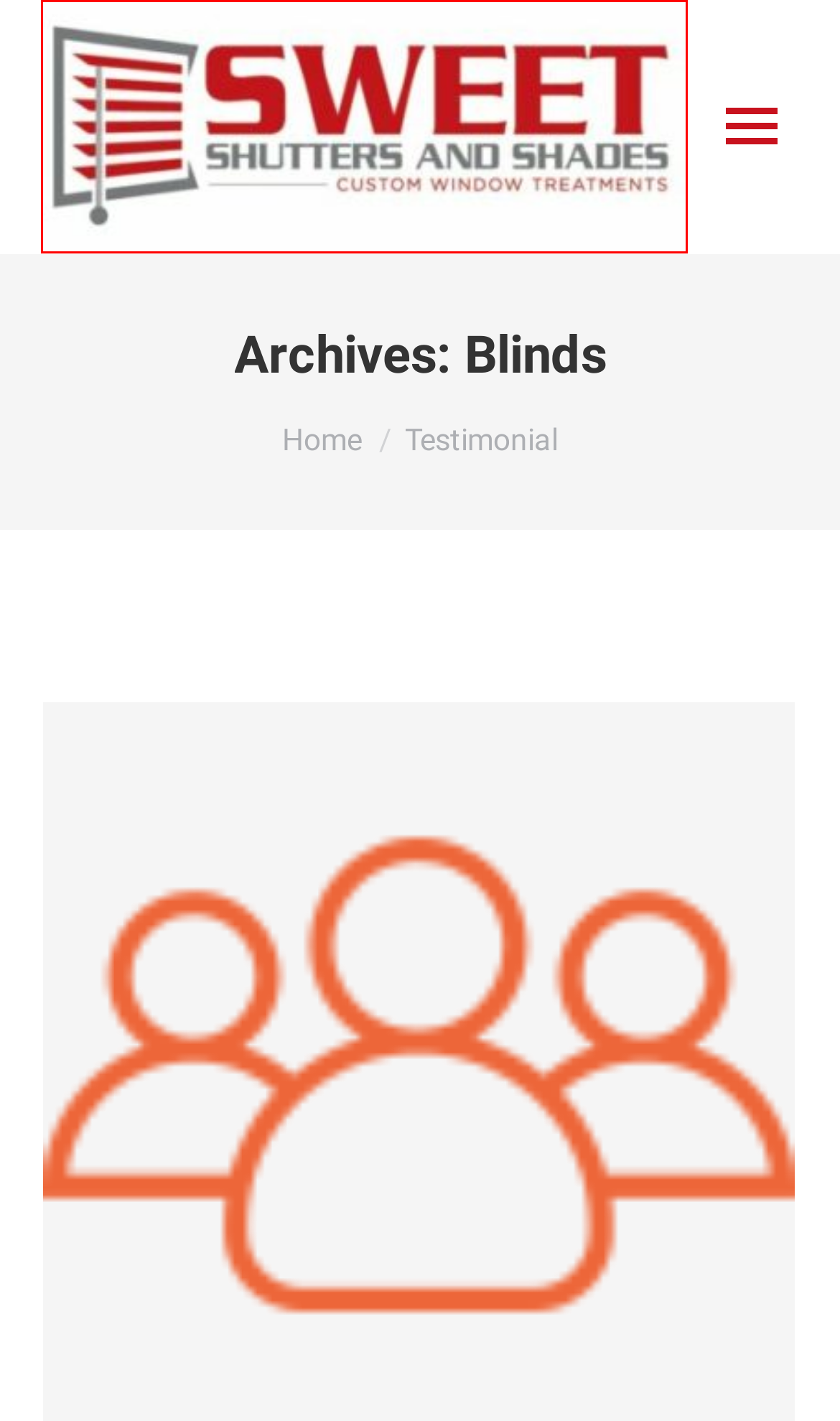Analyze the screenshot of a webpage that features a red rectangle bounding box. Pick the webpage description that best matches the new webpage you would see after clicking on the element within the red bounding box. Here are the candidates:
A. Sweet Shades & Shutters – Window Blinds Charlotte, NC
B. About Us – Window Blinds Charlotte, NC
C. Window Blinds Charlotte, NC – Sweet Shutters and Shades
D. Tammy – Window Blinds Charlotte, NC
E. Shelly – Window Blinds Charlotte, NC
F. Amy – Window Blinds Charlotte, NC
G. Niya – Window Blinds Charlotte, NC
H. Contact Us – Window Blinds Charlotte, NC

C